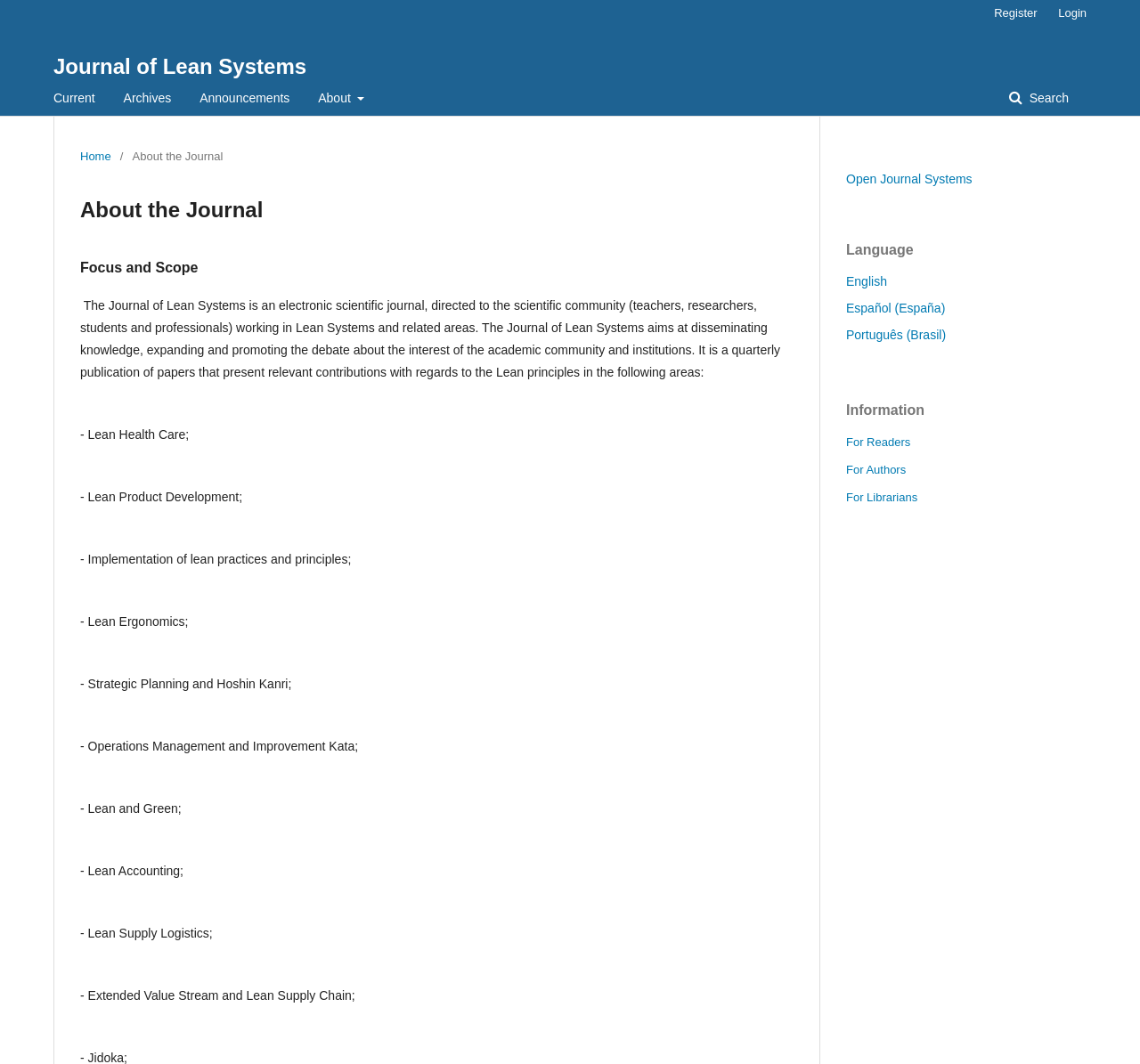What are the areas of focus for the Journal of Lean Systems?
Provide a fully detailed and comprehensive answer to the question.

The areas of focus for the Journal of Lean Systems can be found in the main content section of the webpage. It lists several areas, including Lean Health Care, Lean Product Development, Implementation of lean practices and principles, and others.